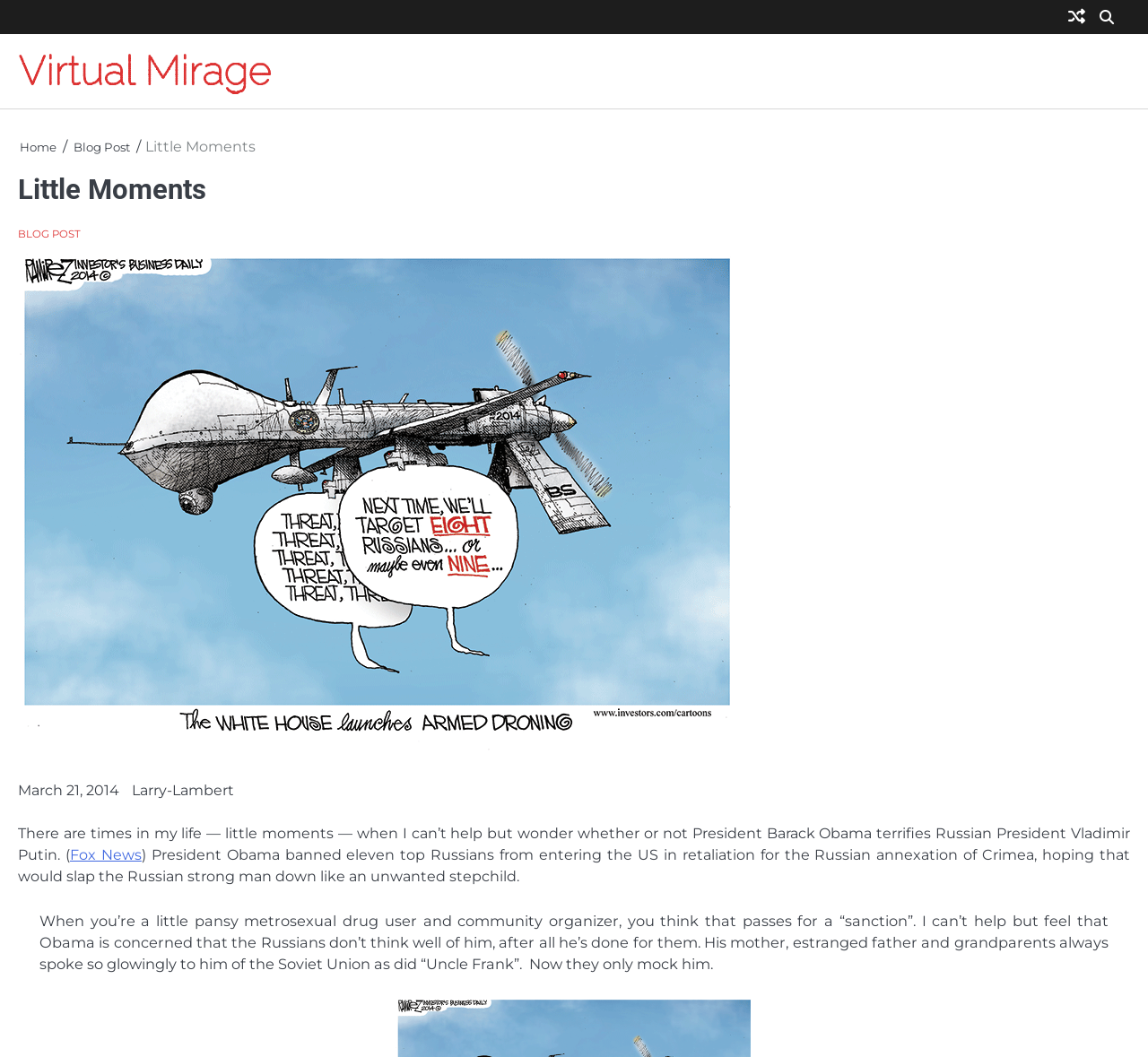Provide a short, one-word or phrase answer to the question below:
What is the tone of the blog post?

Critical